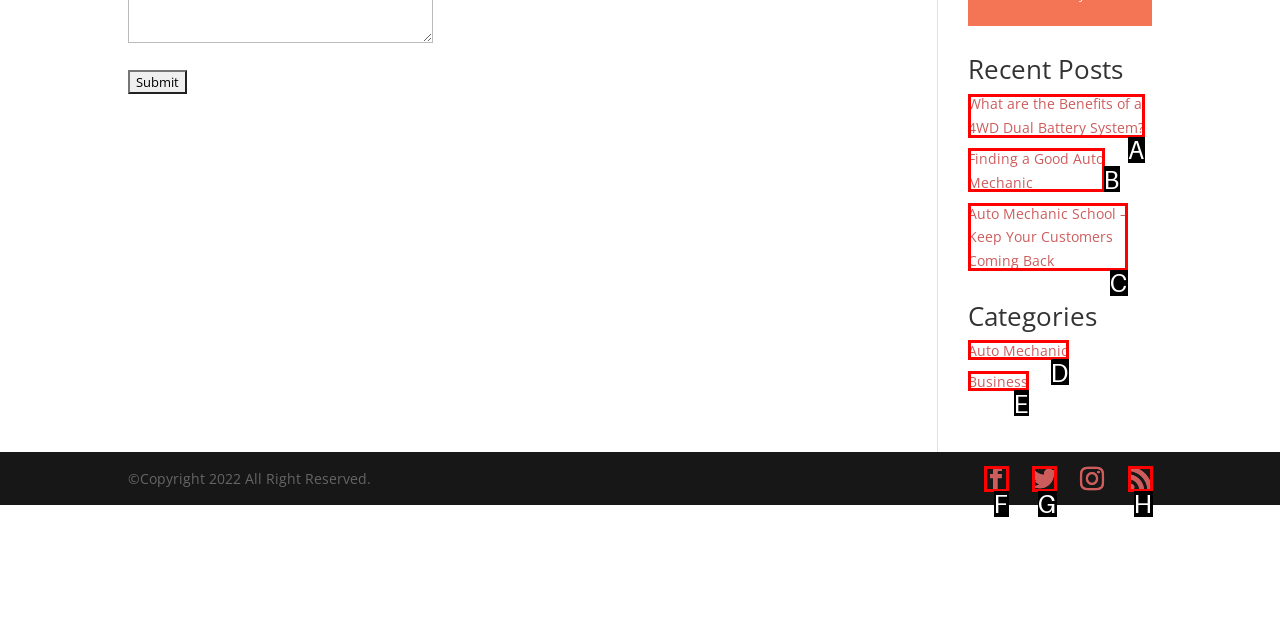Select the letter that aligns with the description: Finding a Good Auto Mechanic. Answer with the letter of the selected option directly.

B